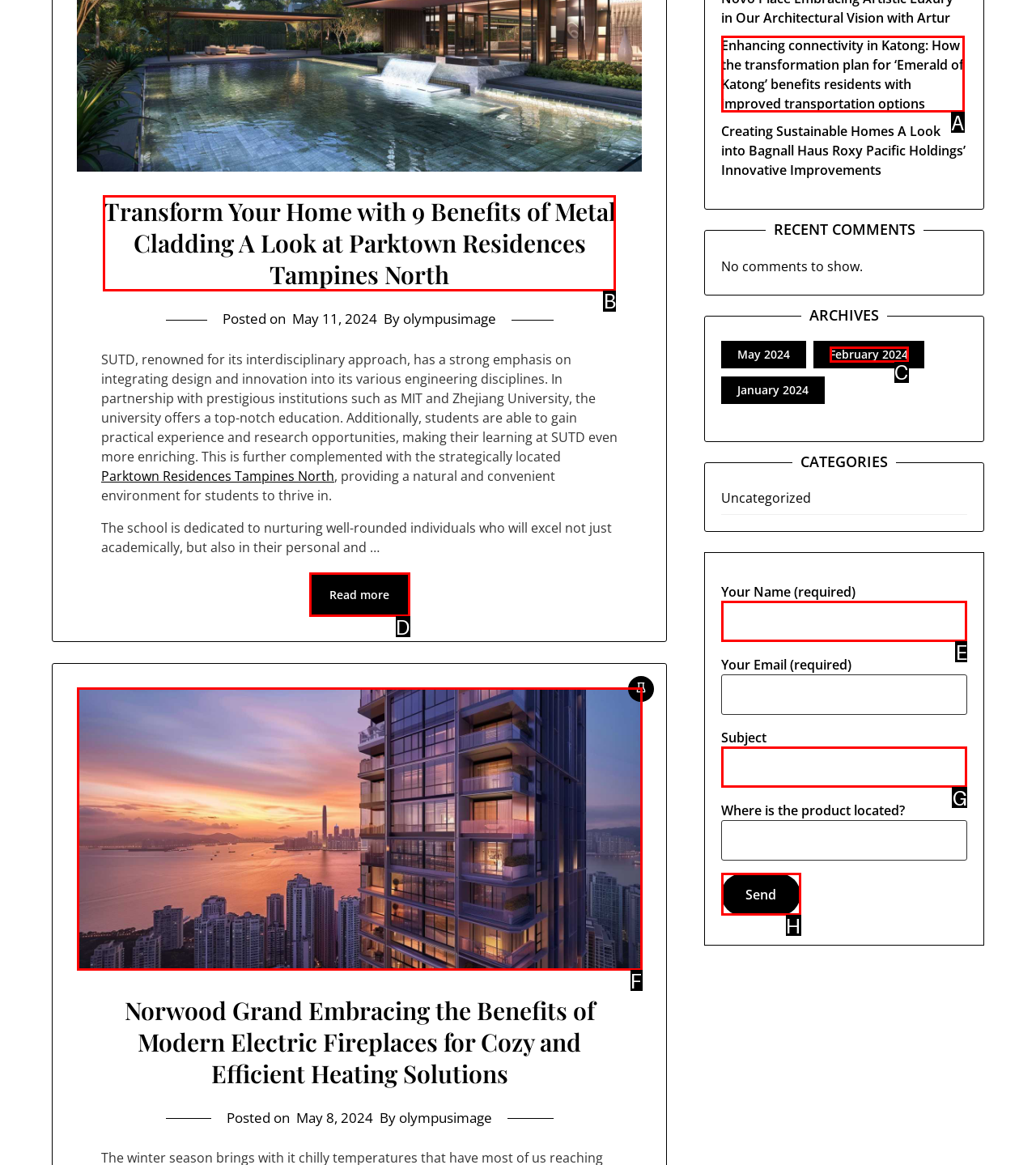Given the description: Uncategorized, determine the corresponding lettered UI element.
Answer with the letter of the selected option.

F